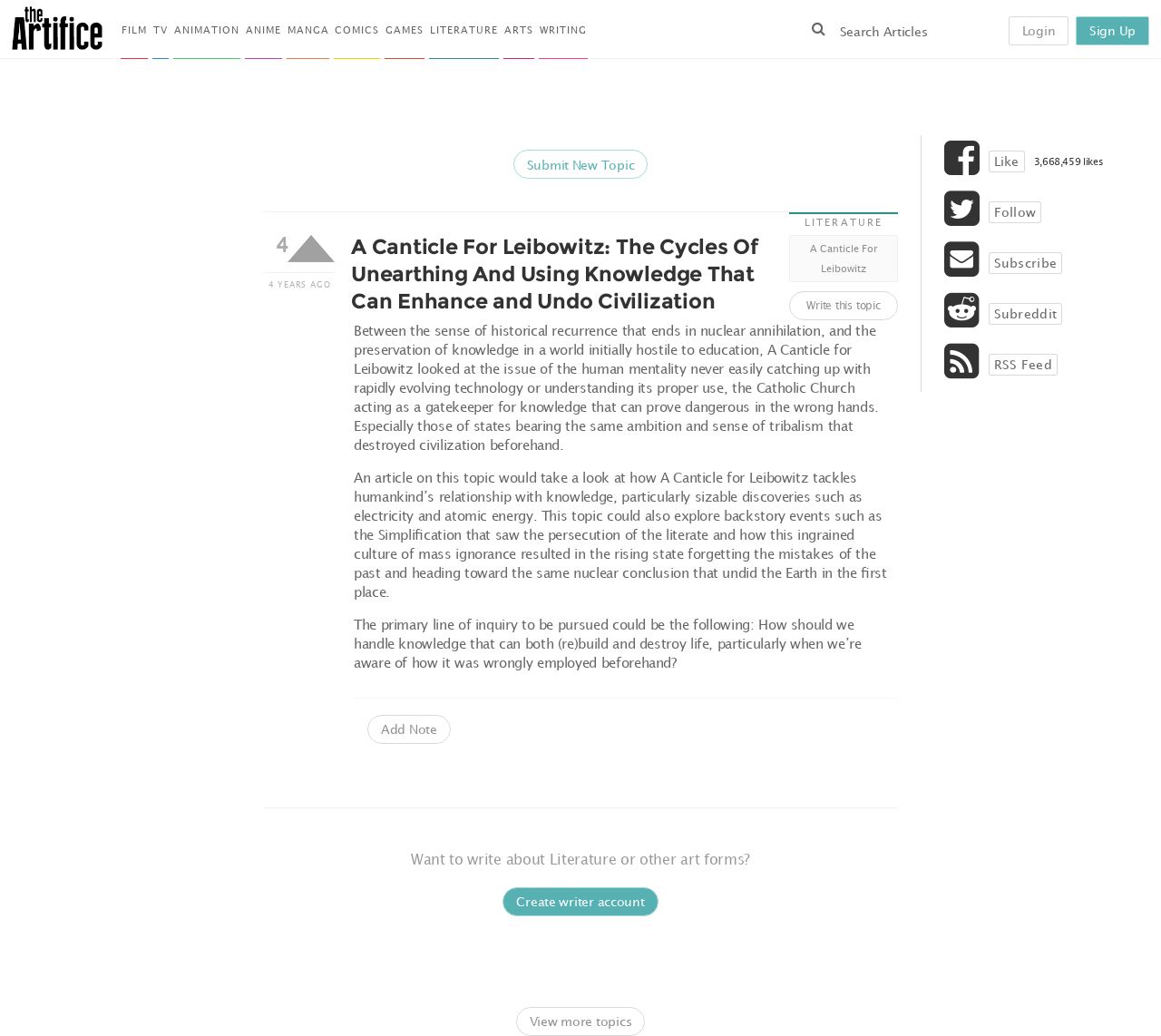What is the purpose of the 'Submit New Topic' button?
Based on the screenshot, provide your answer in one word or phrase.

To submit a new topic